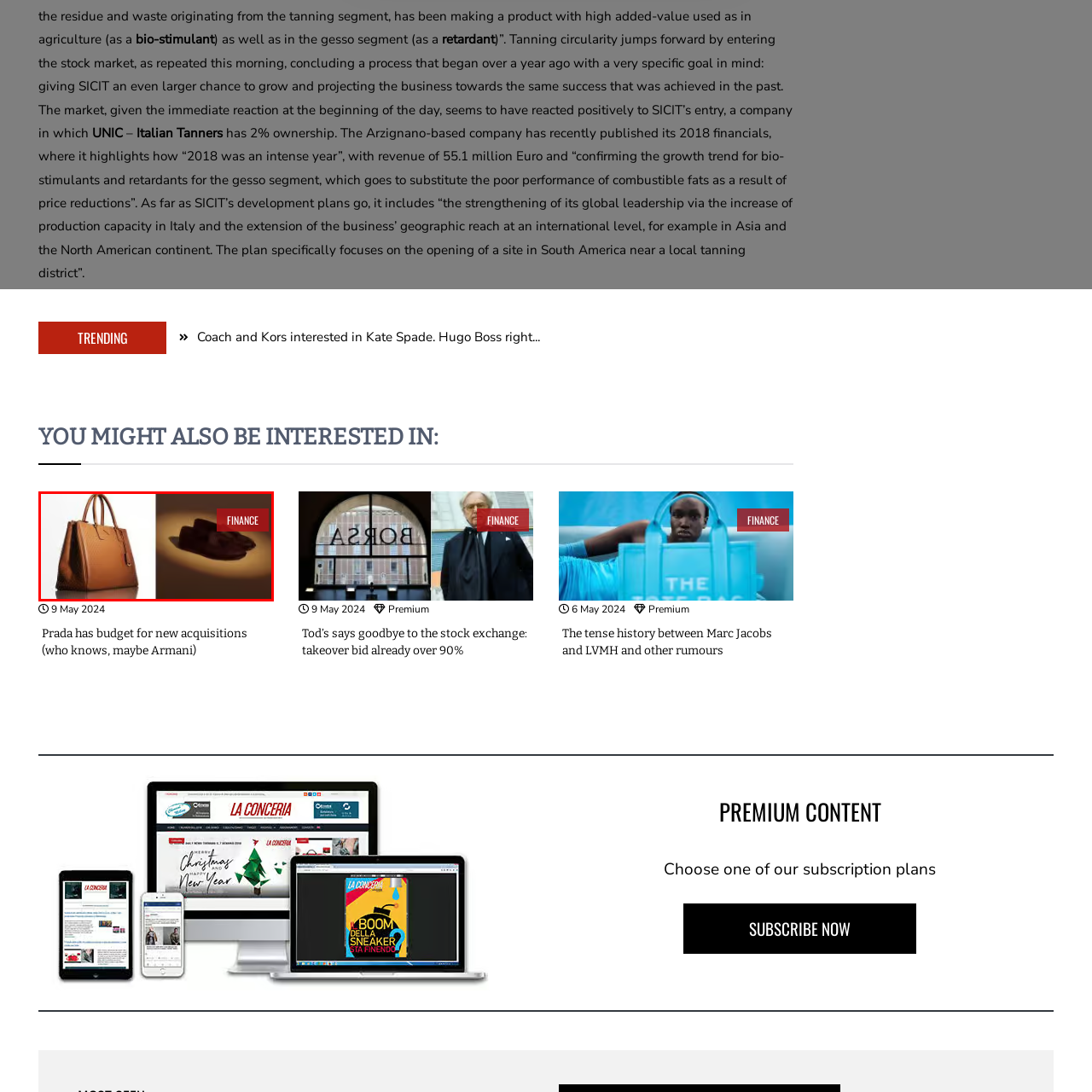Generate a meticulous caption for the image that is highlighted by the red boundary line.

The image showcases a stylish brown handbag on the left, featuring a textured finish and elegant design, perfect for both casual outings and formal events. On the right side, there is a pair of dark slippers illuminated in soft light, highlighting their luxurious appearance. Both items reflect a chic fashion sensibility, appealing to those interested in premium accessories. The image is associated with financial news, suggesting ongoing discussions in the fashion industry, including potential acquisitions and market trends. The "FINANCE" label in bold red serves to emphasize the economic context surrounding these luxury items.